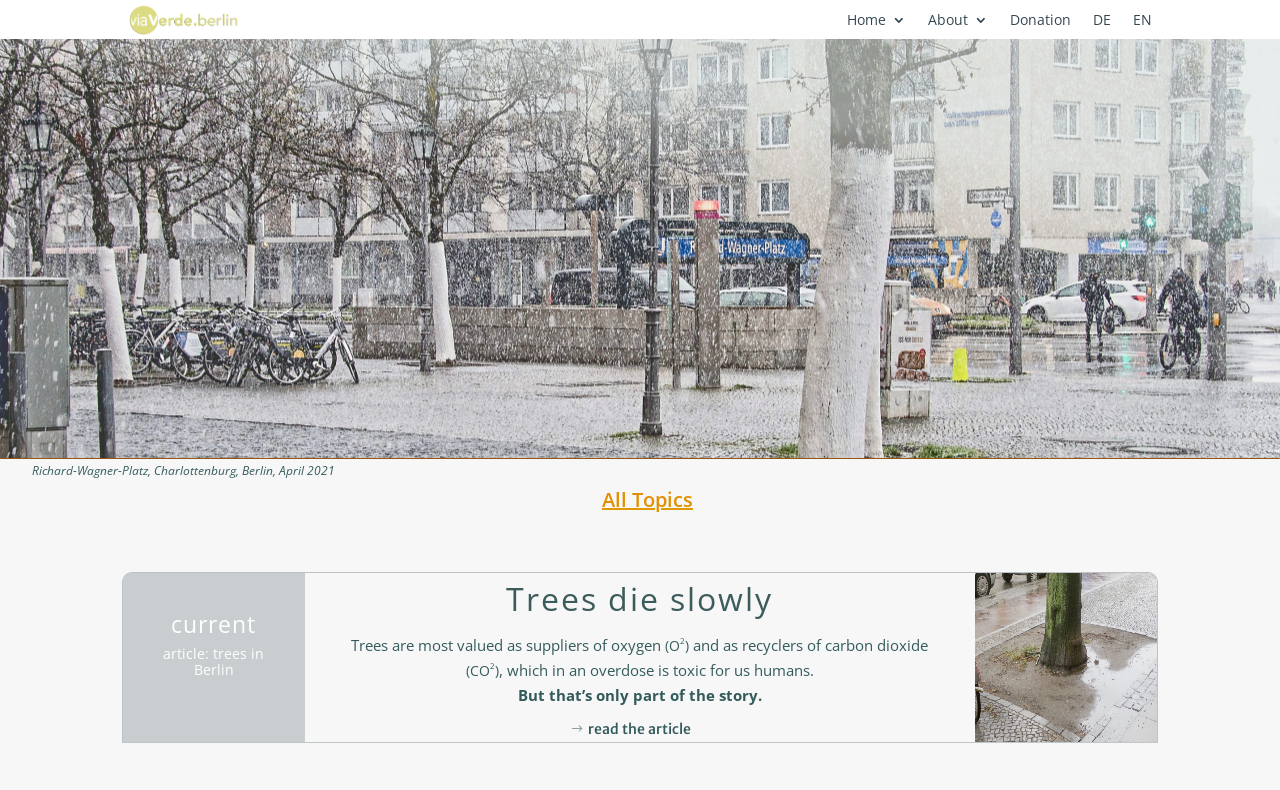Please give a short response to the question using one word or a phrase:
What is the main topic of the article?

Trees in Berlin